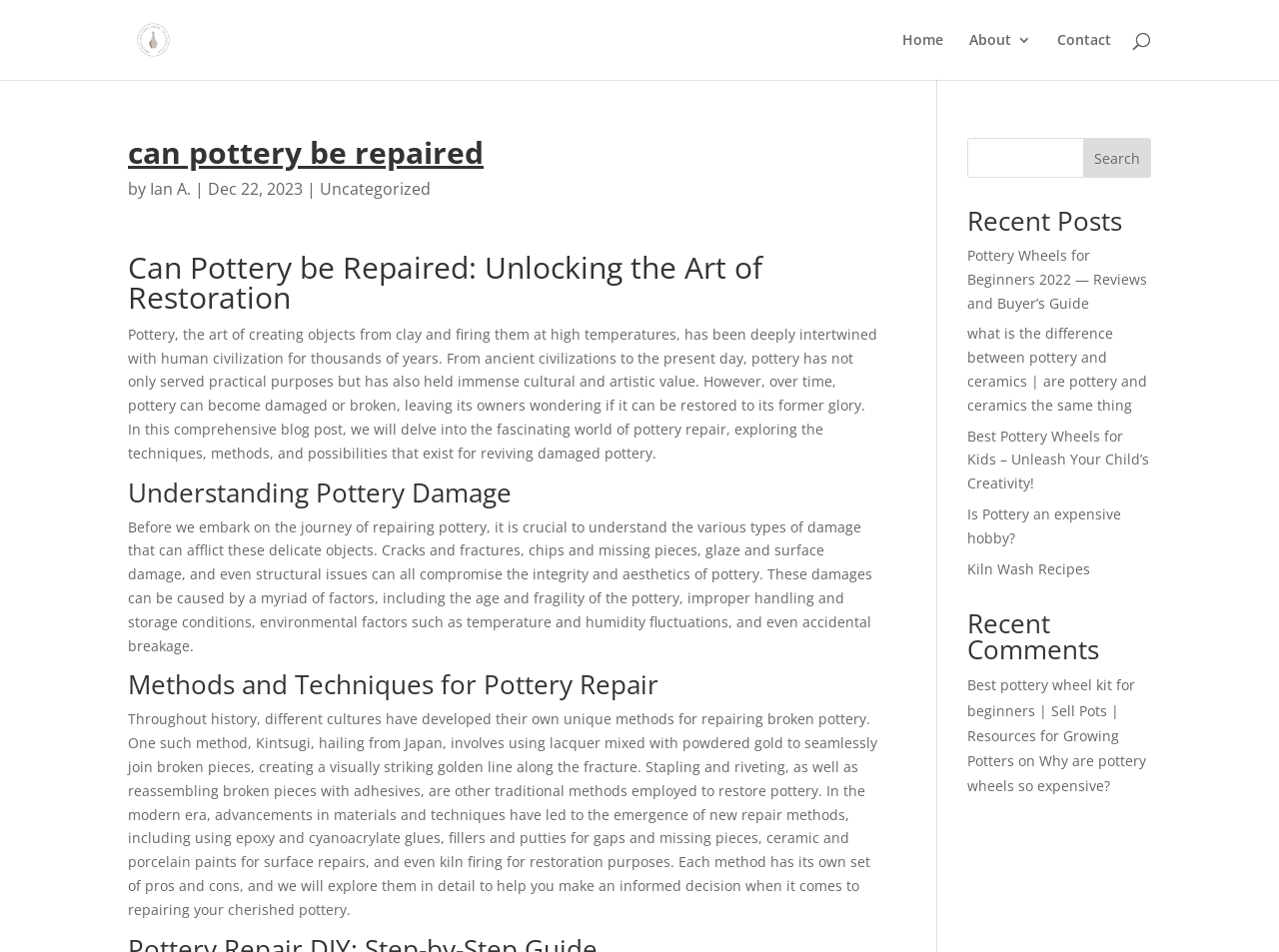What type of content is listed under 'Recent Posts'?
Look at the image and answer the question using a single word or phrase.

Blog post links